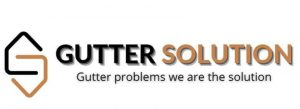Describe all the elements visible in the image meticulously.

The image features the logo of "Gutter Solution," prominently displaying the company name in a bold, stylized font. The word "Gutter" is rendered in black, while "SOLUTION" is highlighted in a striking gold color, creating a visual distinction between the two. Beneath the company name is a tagline reading, "Gutter problems we are the solution," which emphasizes the company's commitment to resolving gutter-related issues. This logo conveys professionalism and authority in the gutter repair industry, aiming to instill confidence in homeowners seeking reliable services for their gutter maintenance needs.